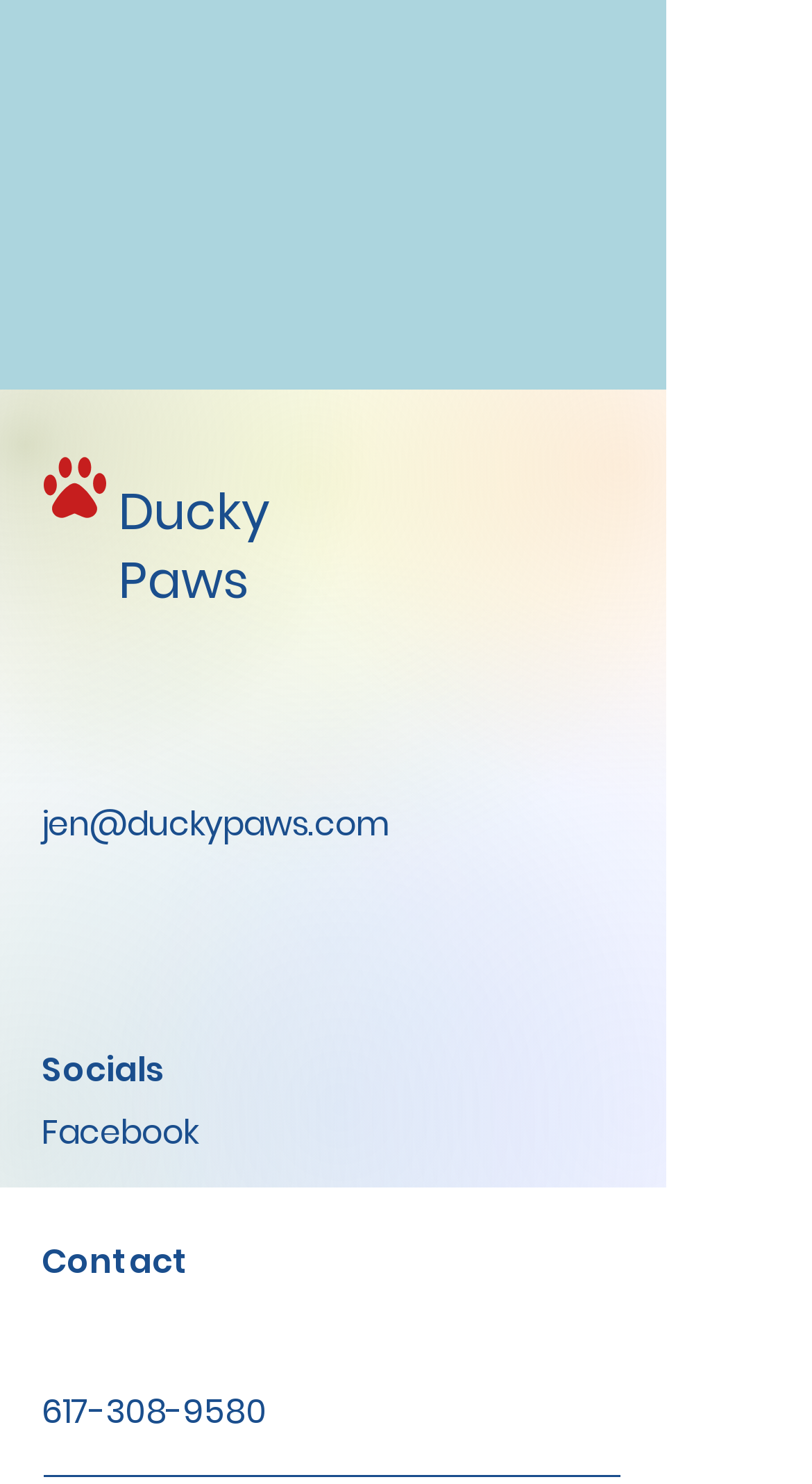What is the email address provided?
Please look at the screenshot and answer in one word or a short phrase.

jen@duckypaws.com